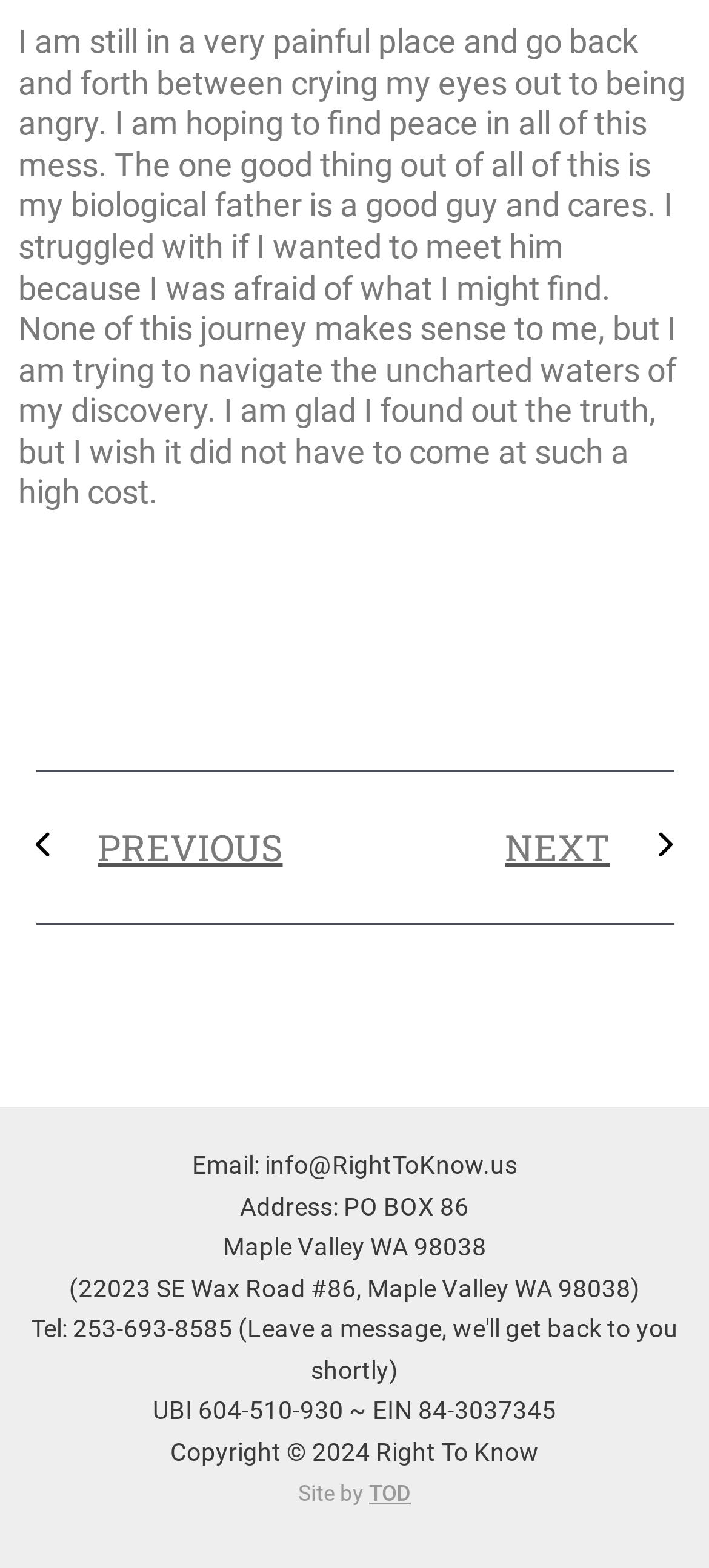Examine the image and give a thorough answer to the following question:
What is the purpose of the website?

The website's purpose can be inferred from the text and the contact information provided. The author is sharing their personal story and seems to be advocating for the 'right to know' something, possibly related to their biological father. The website provides contact information, including an email address and a physical address, which suggests that it is a platform for sharing information and connecting with others.